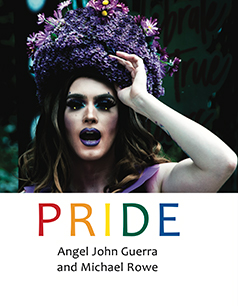Explain the image in a detailed and thorough manner.

The image features a striking book cover for "PRIDE," a collaboration between authors Angel John Guerra and Michael Rowe. The design highlights the title "PRIDE" in bold, colorful letters that reflect the vibrancy and significance of the LGBTQ+ movement. The cover art showcases a figure adorned with a crown of flowers, embodying a spirit of celebration and authenticity. This eye-catching imagery is complemented by a backdrop that hints at elements of urban life, enhancing the overall theme of pride and self-expression. The text at the bottom credits the authors, indicating the book's relevance and connection to contemporary discussions surrounding identity and community. "PRIDE" is set to be released in Spring 2024, further building anticipation for this important work in the literary landscape.